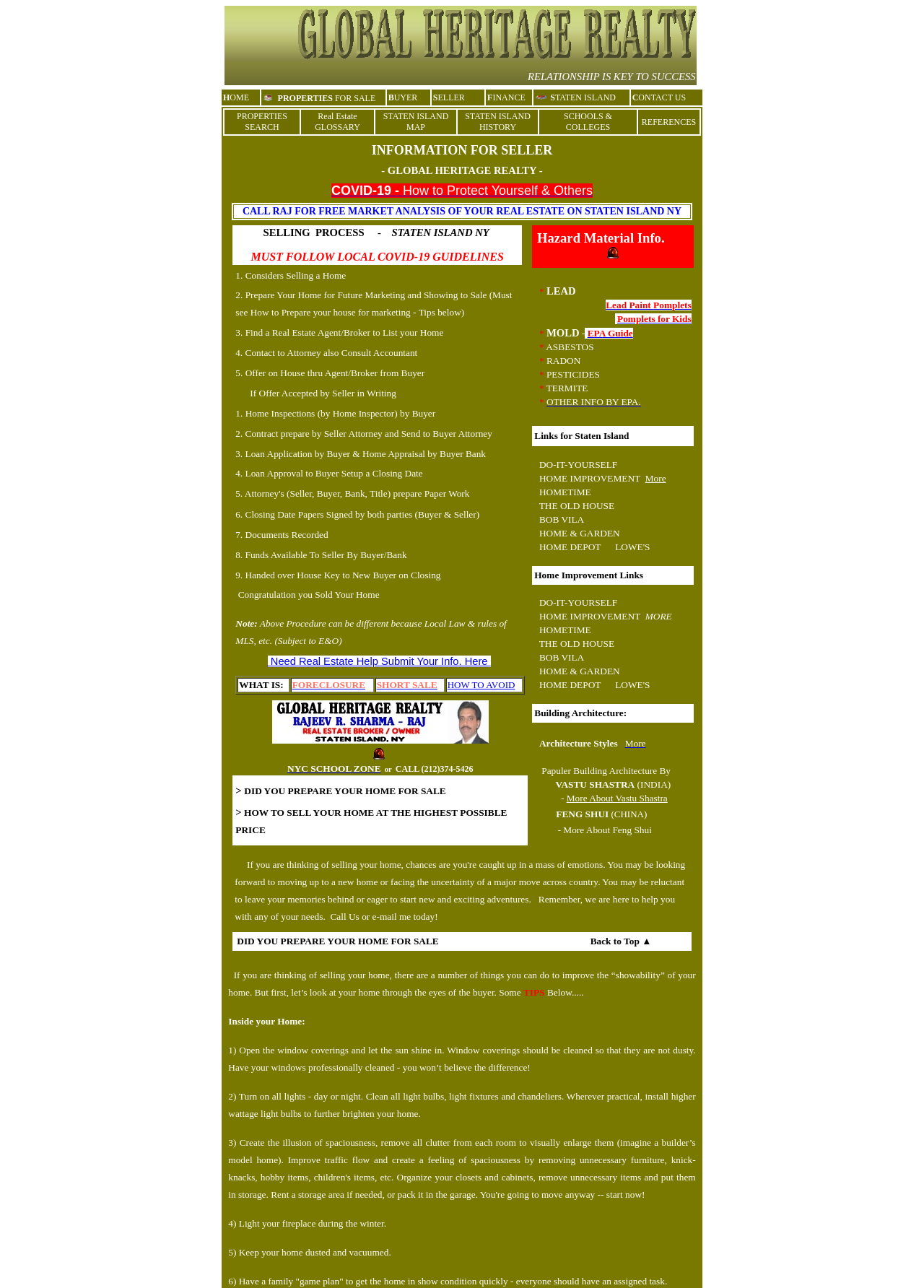What is the name of the real estate company?
Based on the visual details in the image, please answer the question thoroughly.

The name of the real estate company can be found in the top section of the webpage, where it says 'Global Heritage Realty - Staten Island NY - New York - New York City - NYC RELATIONSHIP IS KEY TO SUCCESS'.